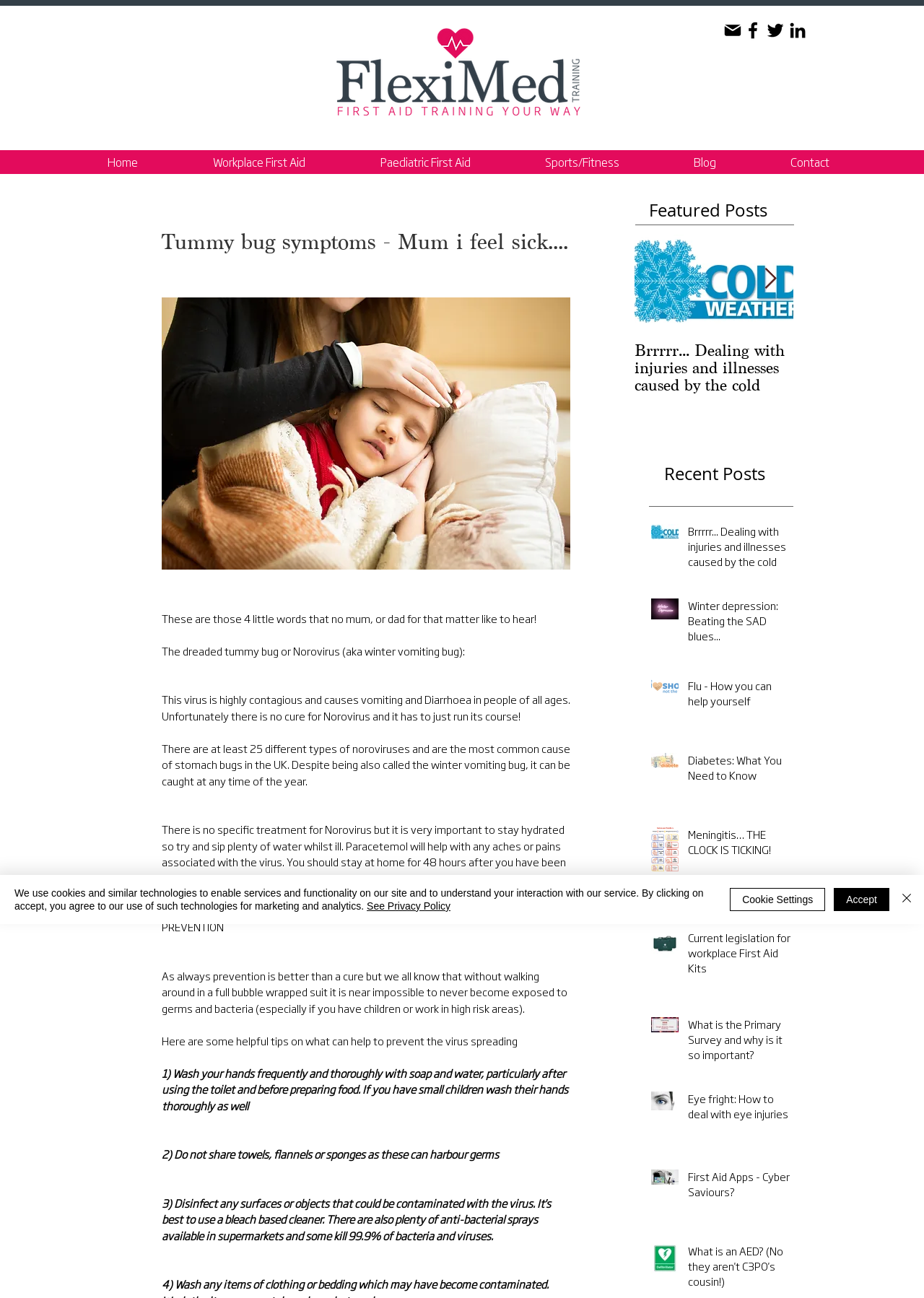Respond with a single word or phrase to the following question:
What is the purpose of washing hands frequently?

To prevent the virus spreading